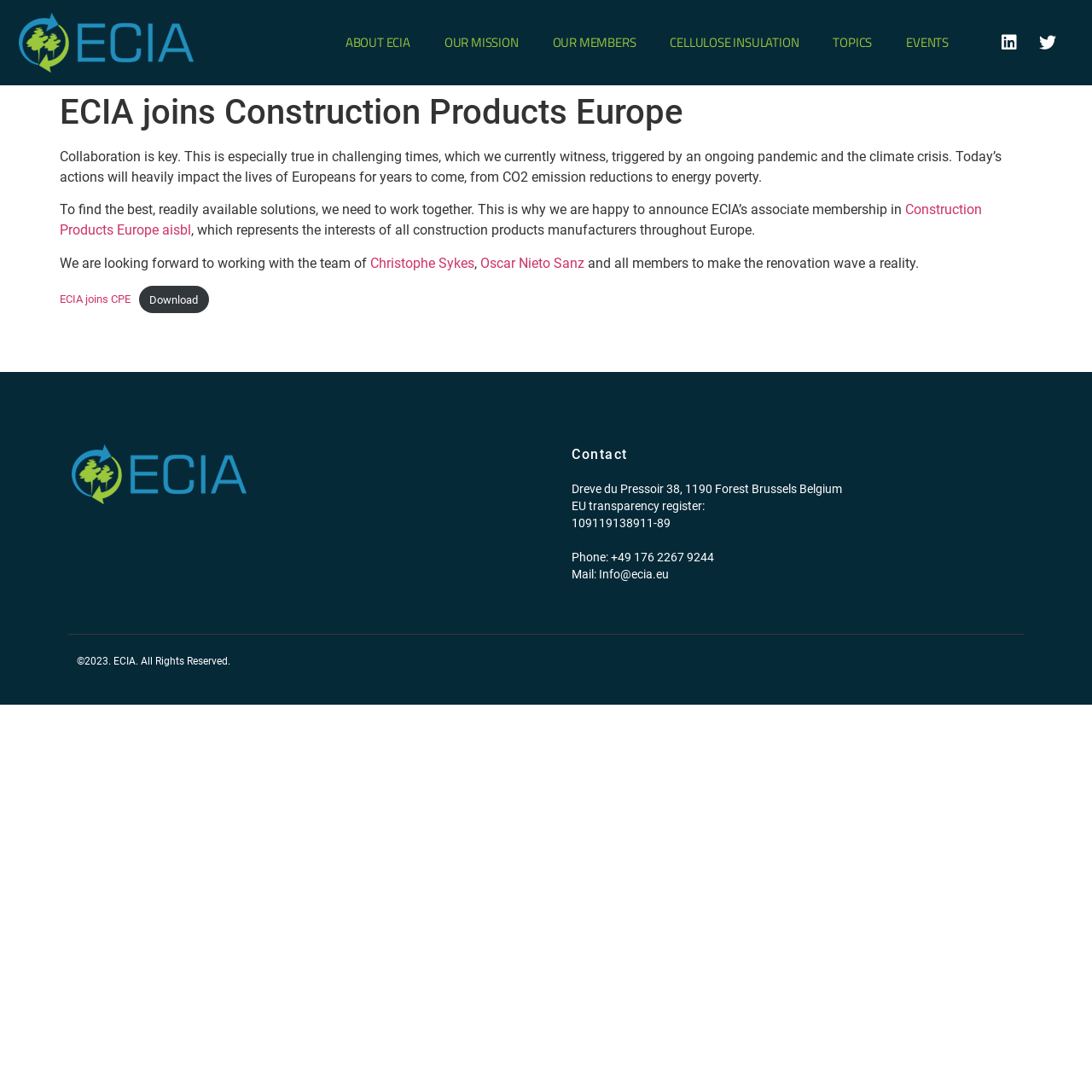What is the purpose of ECIA's associate membership?
Provide a fully detailed and comprehensive answer to the question.

I found the answer by reading the text on the webpage, which states 'To find the best, readily available solutions, we need to work together. This is why we are happy to announce ECIA’s associate membership in Construction Products Europe aisbl'. This sentence suggests that the purpose of ECIA's associate membership is to find the best solutions.